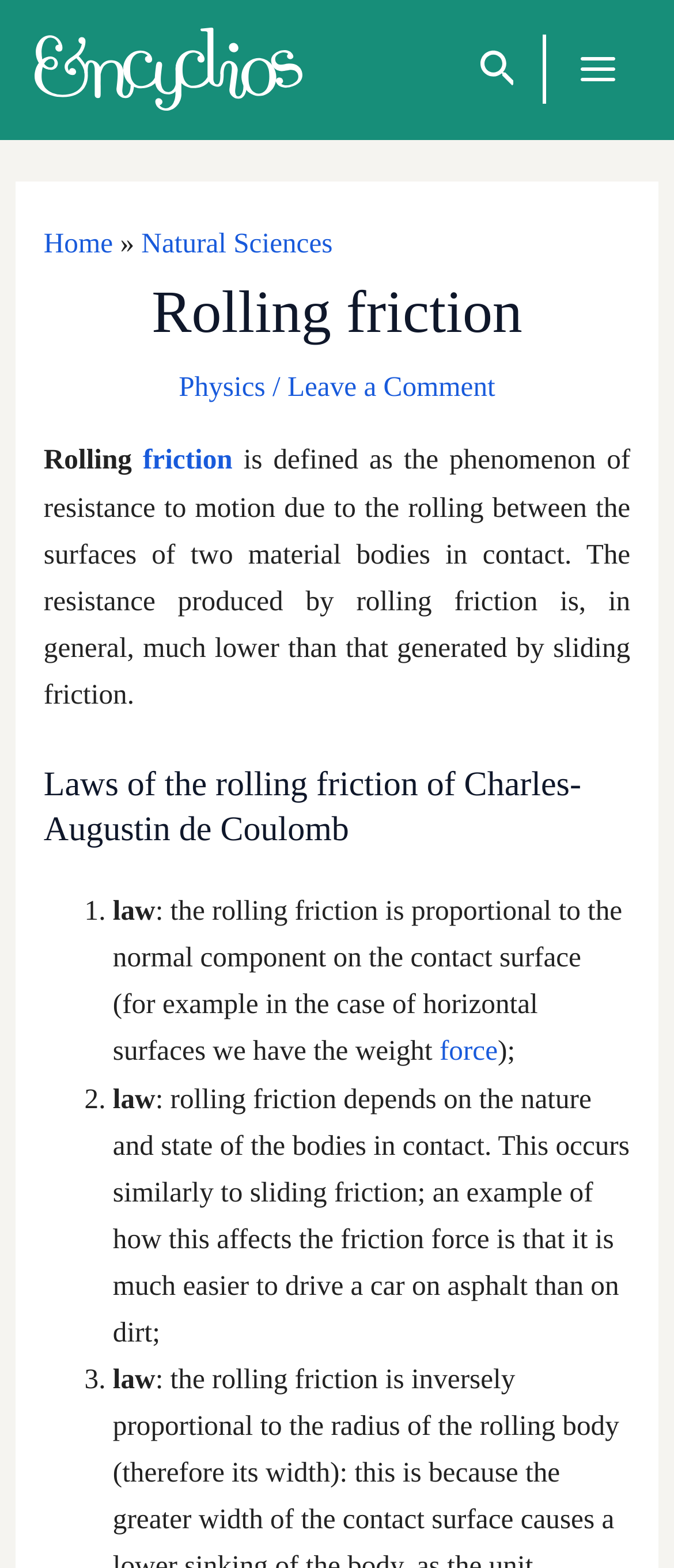What is the topic of the webpage?
Please look at the screenshot and answer in one word or a short phrase.

Rolling friction